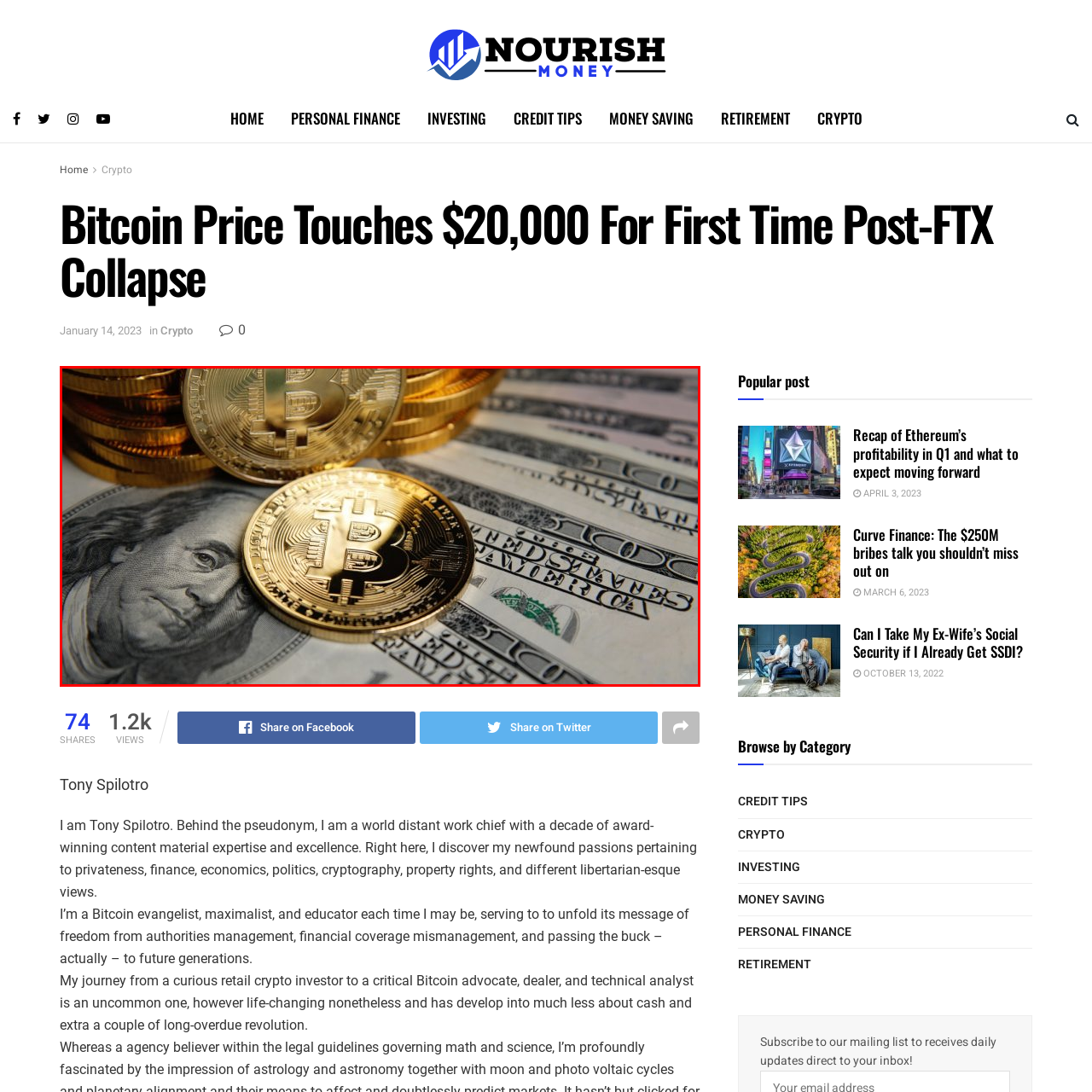Take a close look at the image outlined by the red bounding box and give a detailed response to the subsequent question, with information derived from the image: What is the denomination of the U.S. dollar bills in the background?

The faces of Benjamin Franklin from the hundred-dollar bills are visible in the background, contrasting traditional fiat currency with the modern cryptocurrency.